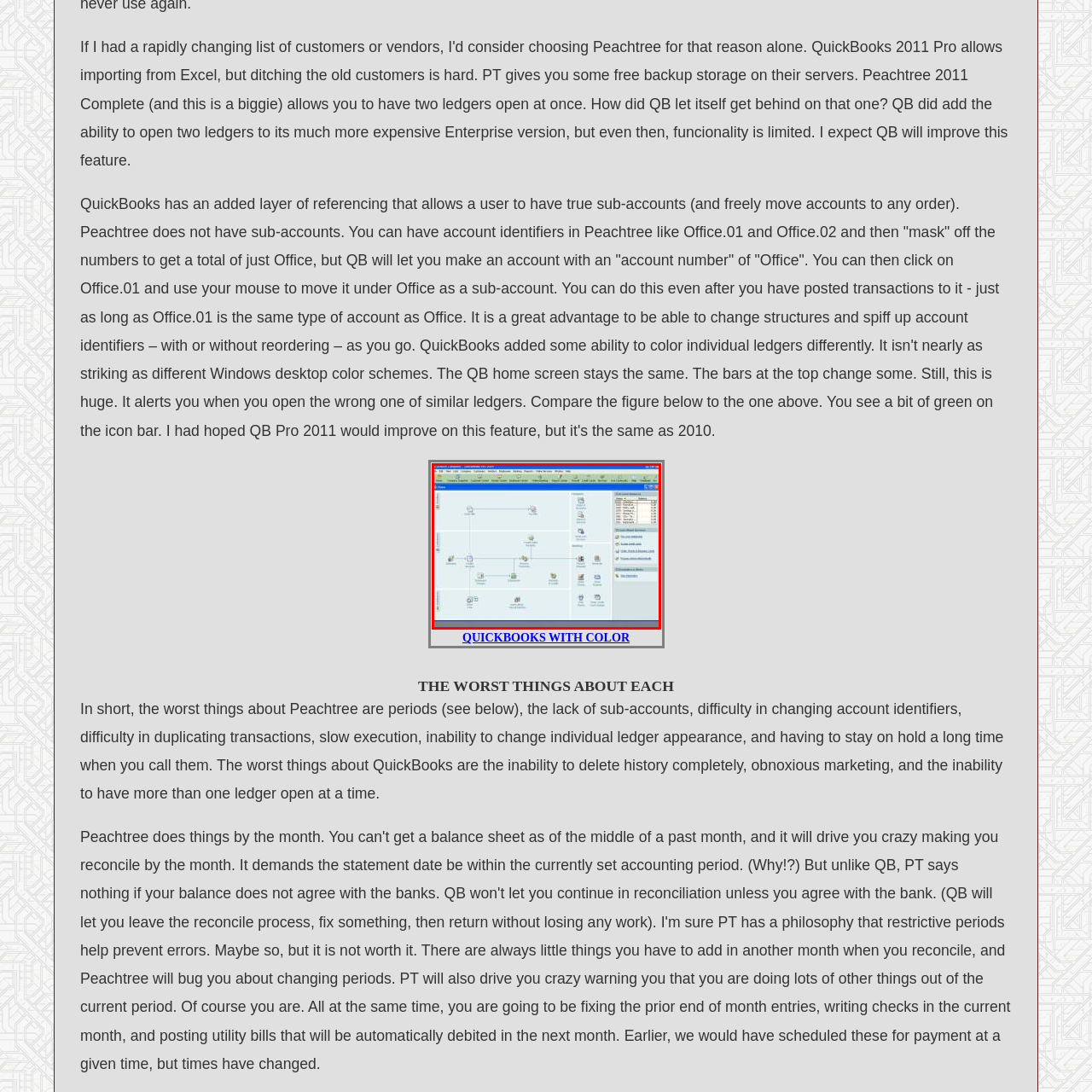What is the main advantage of QuickBooks over Peachtree?
Carefully examine the image within the red bounding box and provide a detailed answer to the question.

According to the caption, QuickBooks has a user-friendly design, which is a major advantage over Peachtree, which has more rigid account management capabilities.